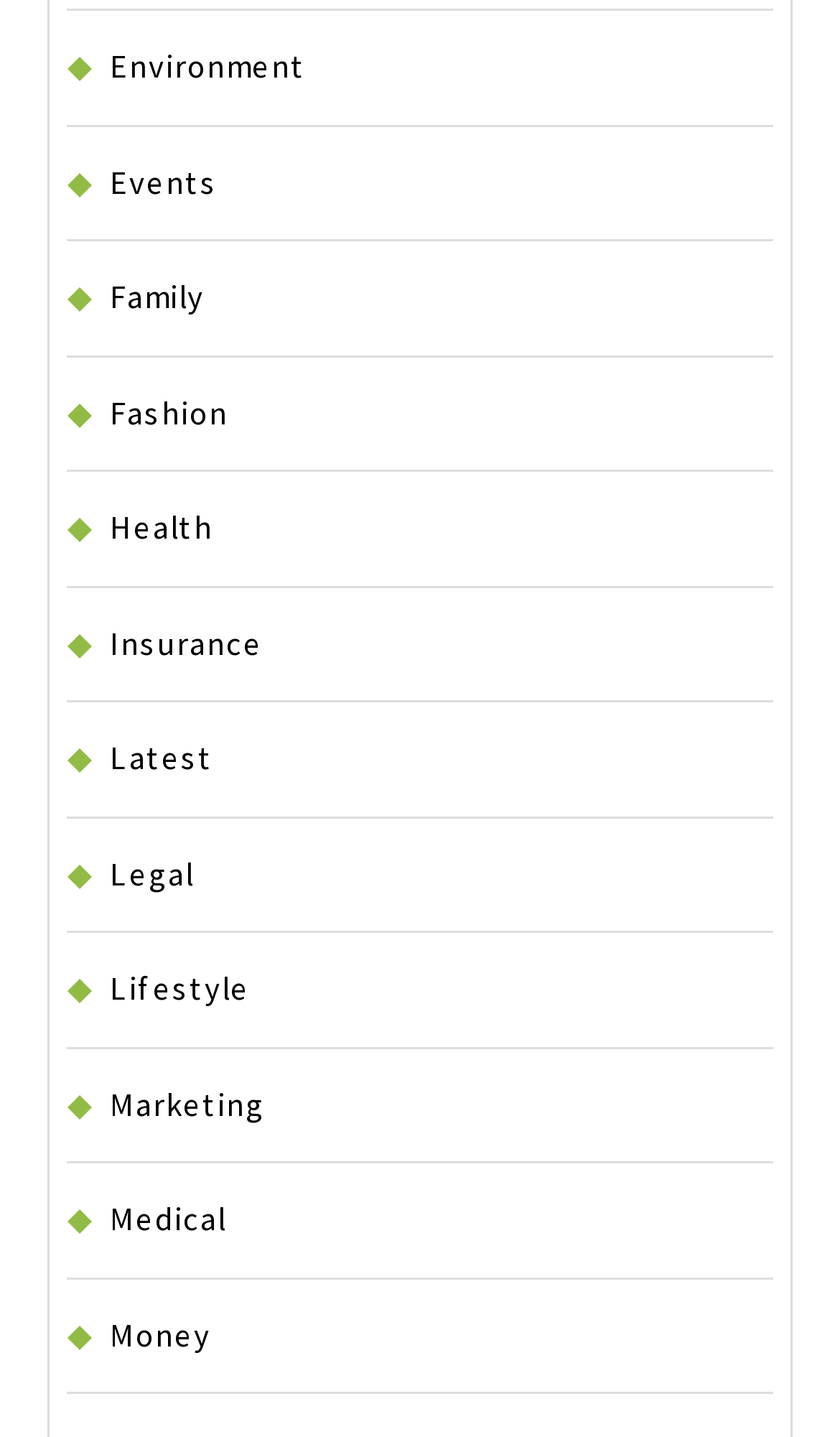Refer to the screenshot and answer the following question in detail:
What is the last category listed on this webpage?

I looked at the list of links on the webpage and found that the last category listed is 'Money', which is located at the bottom of the list.